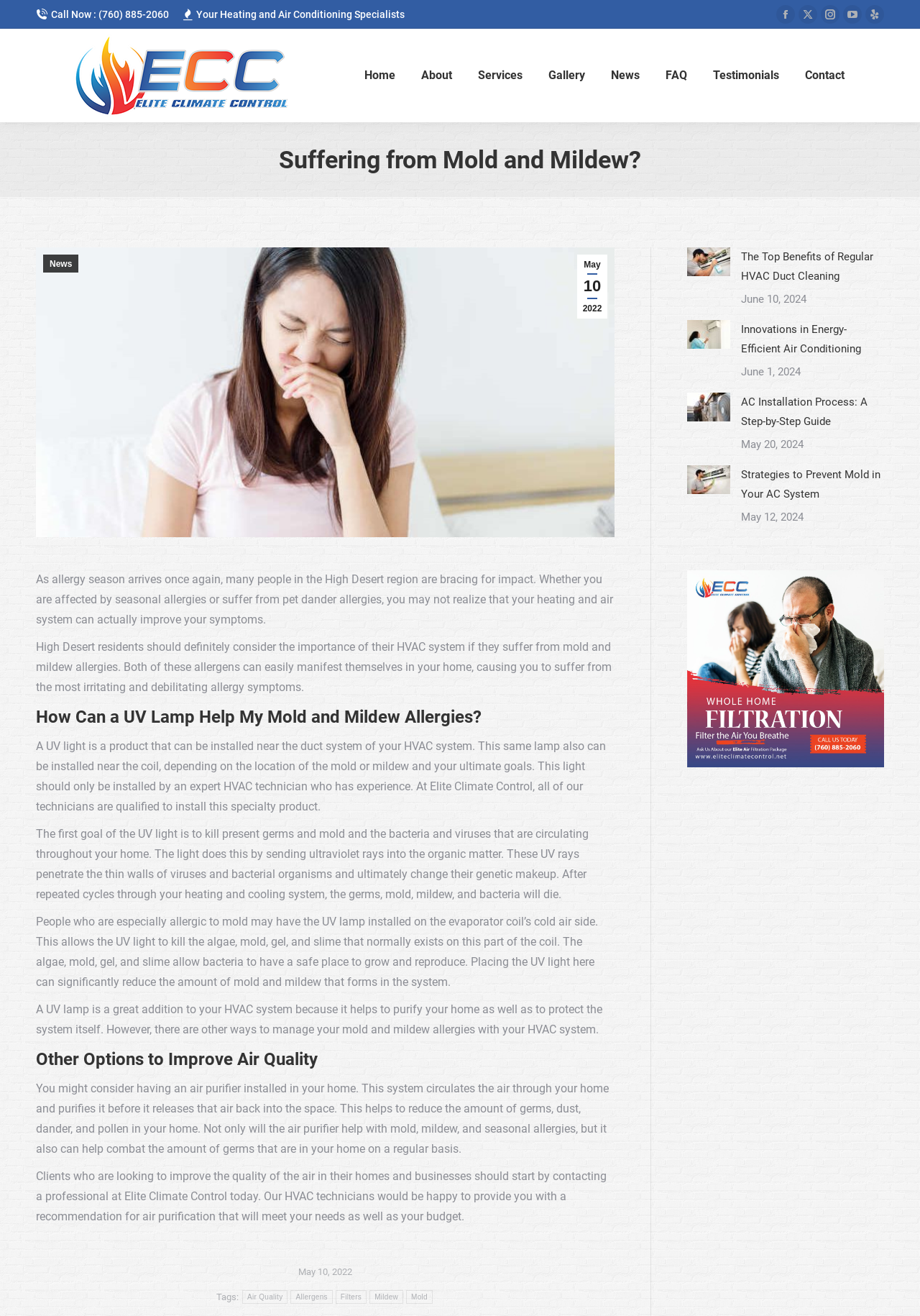Identify the bounding box coordinates for the UI element described as: "Mold". The coordinates should be provided as four floats between 0 and 1: [left, top, right, bottom].

[0.441, 0.98, 0.47, 0.99]